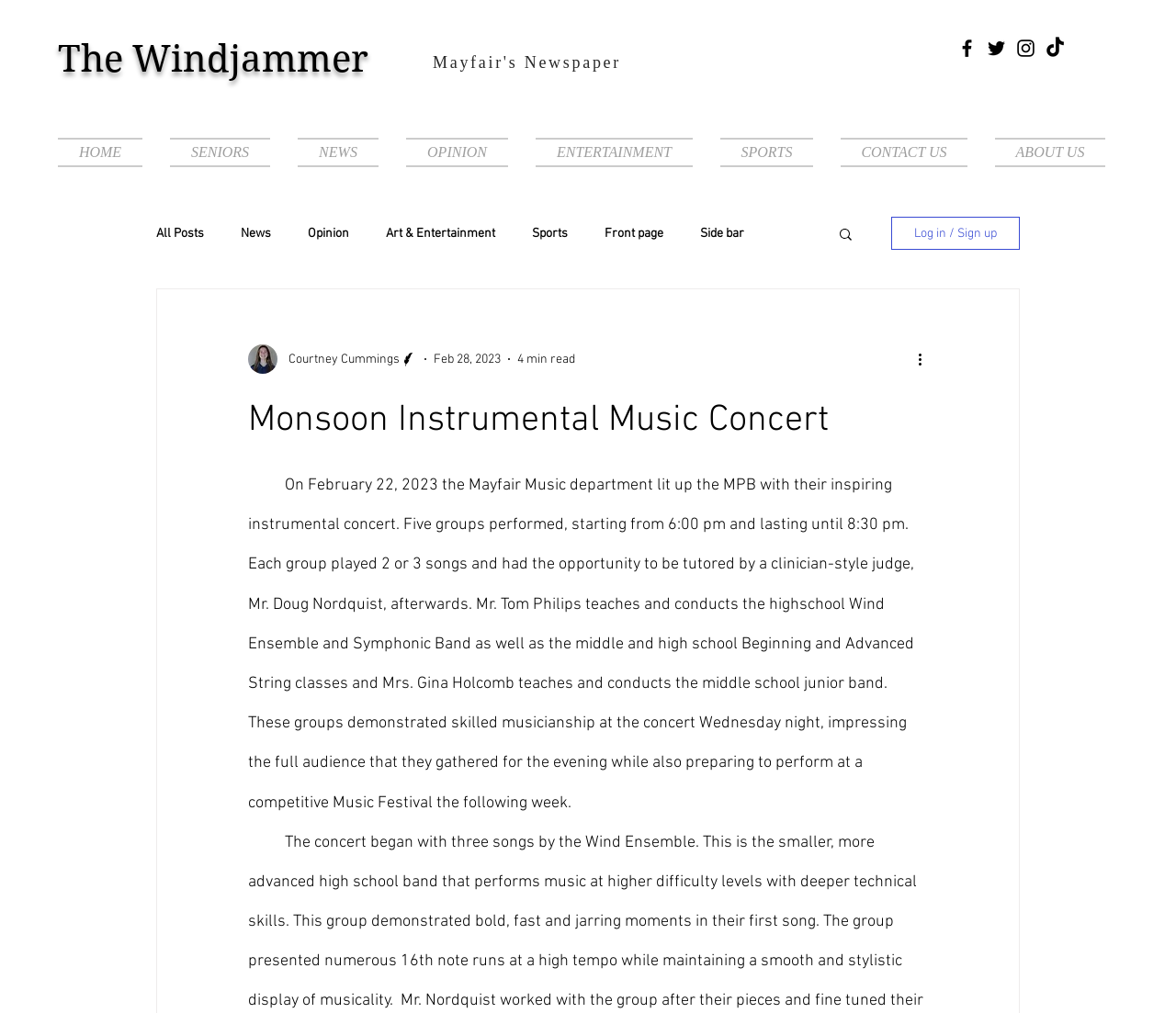Identify the bounding box coordinates of the specific part of the webpage to click to complete this instruction: "Click on the TikTok link".

[0.888, 0.036, 0.907, 0.059]